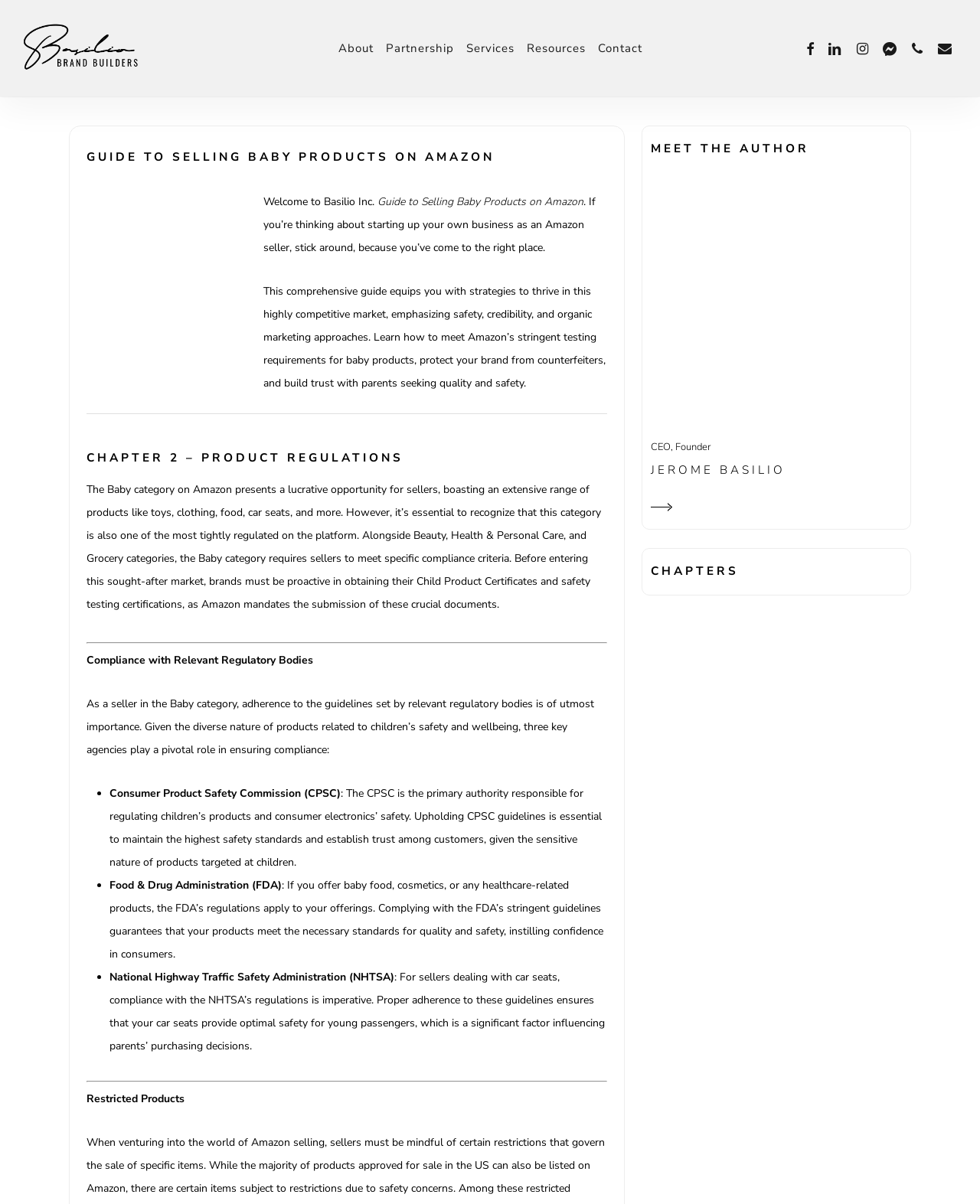What is the title of the guide?
Craft a detailed and extensive response to the question.

The title of the guide is obtained from the StaticText element with the text 'Guide to Selling Baby Products on Amazon' located at [0.382, 0.161, 0.596, 0.173].